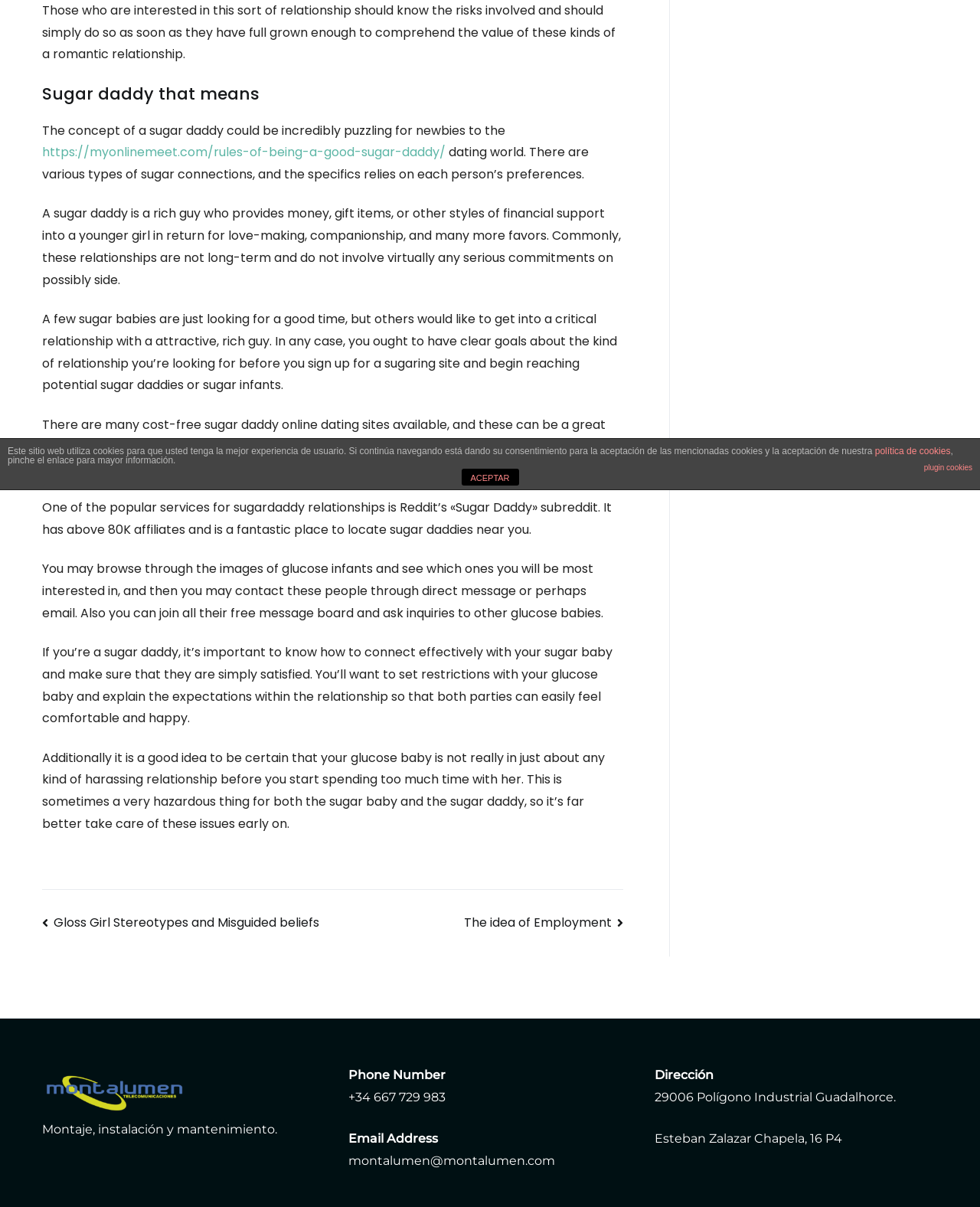Please determine the bounding box of the UI element that matches this description: https://myonlinemeet.com/rules-of-being-a-good-sugar-daddy/. The coordinates should be given as (top-left x, top-left y, bottom-right x, bottom-right y), with all values between 0 and 1.

[0.043, 0.119, 0.455, 0.133]